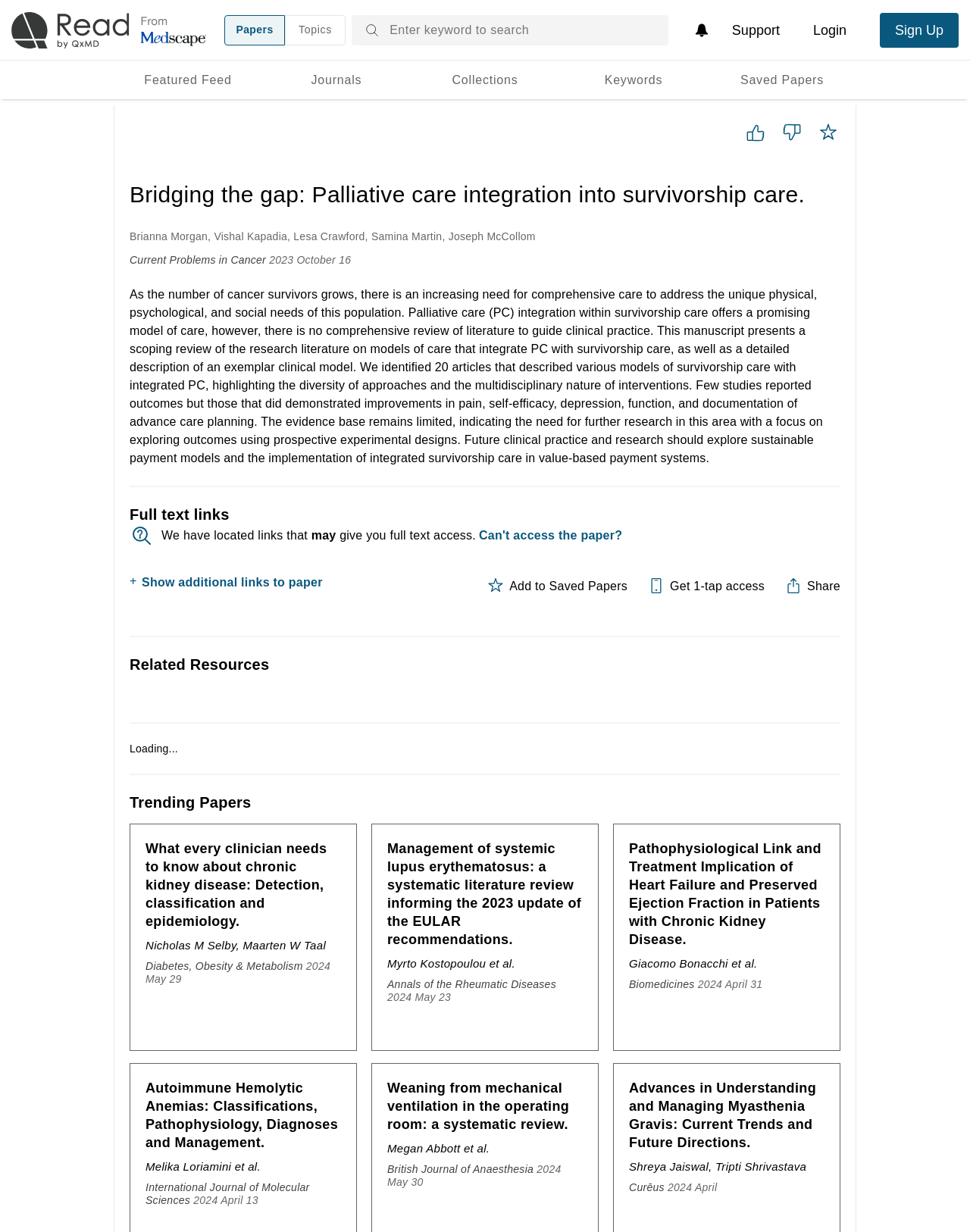Please find and report the bounding box coordinates of the element to click in order to perform the following action: "Read the full text of the paper". The coordinates should be expressed as four float numbers between 0 and 1, in the format [left, top, right, bottom].

[0.134, 0.467, 0.5, 0.479]